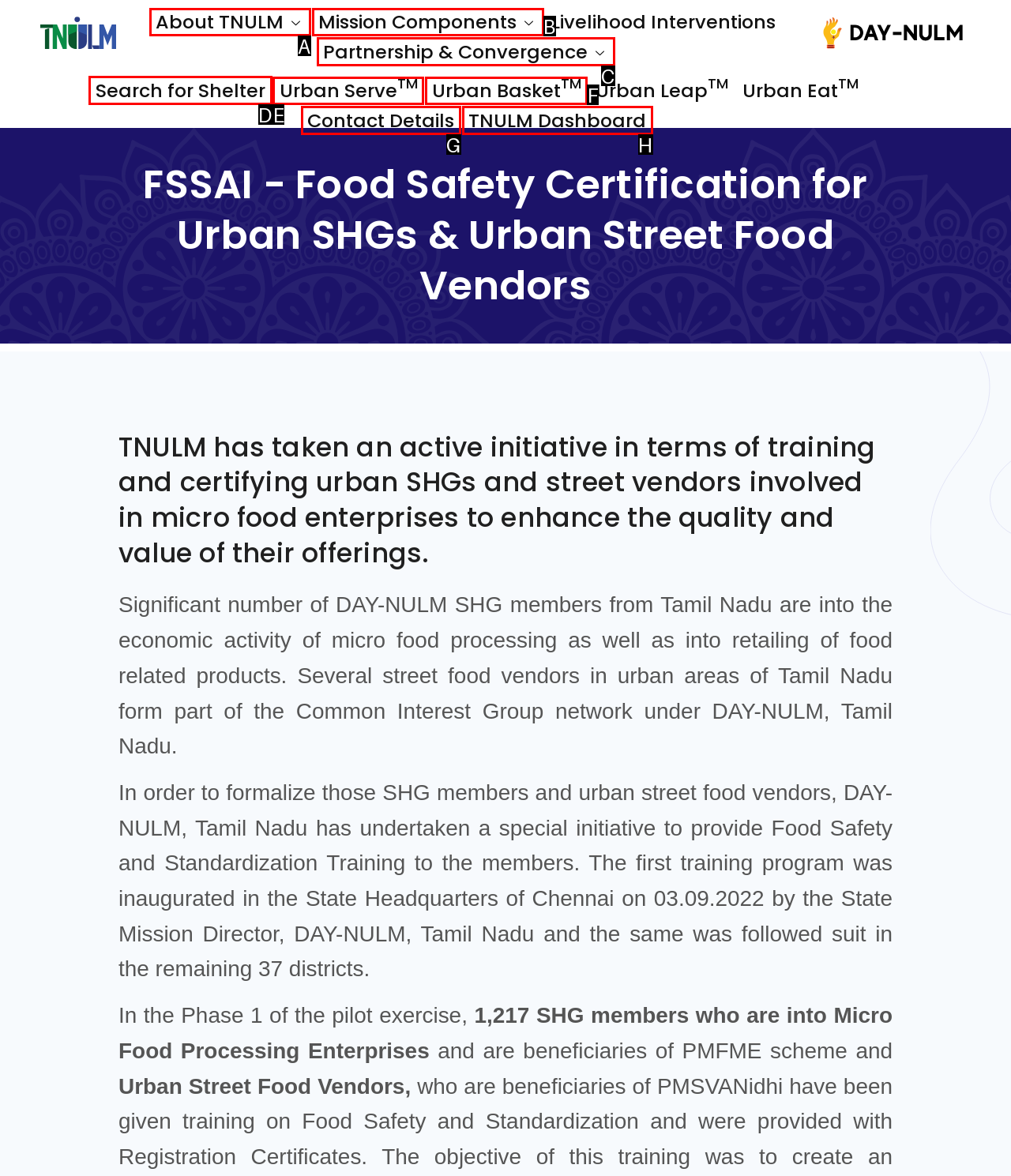What option should I click on to execute the task: Search for Shelter? Give the letter from the available choices.

D